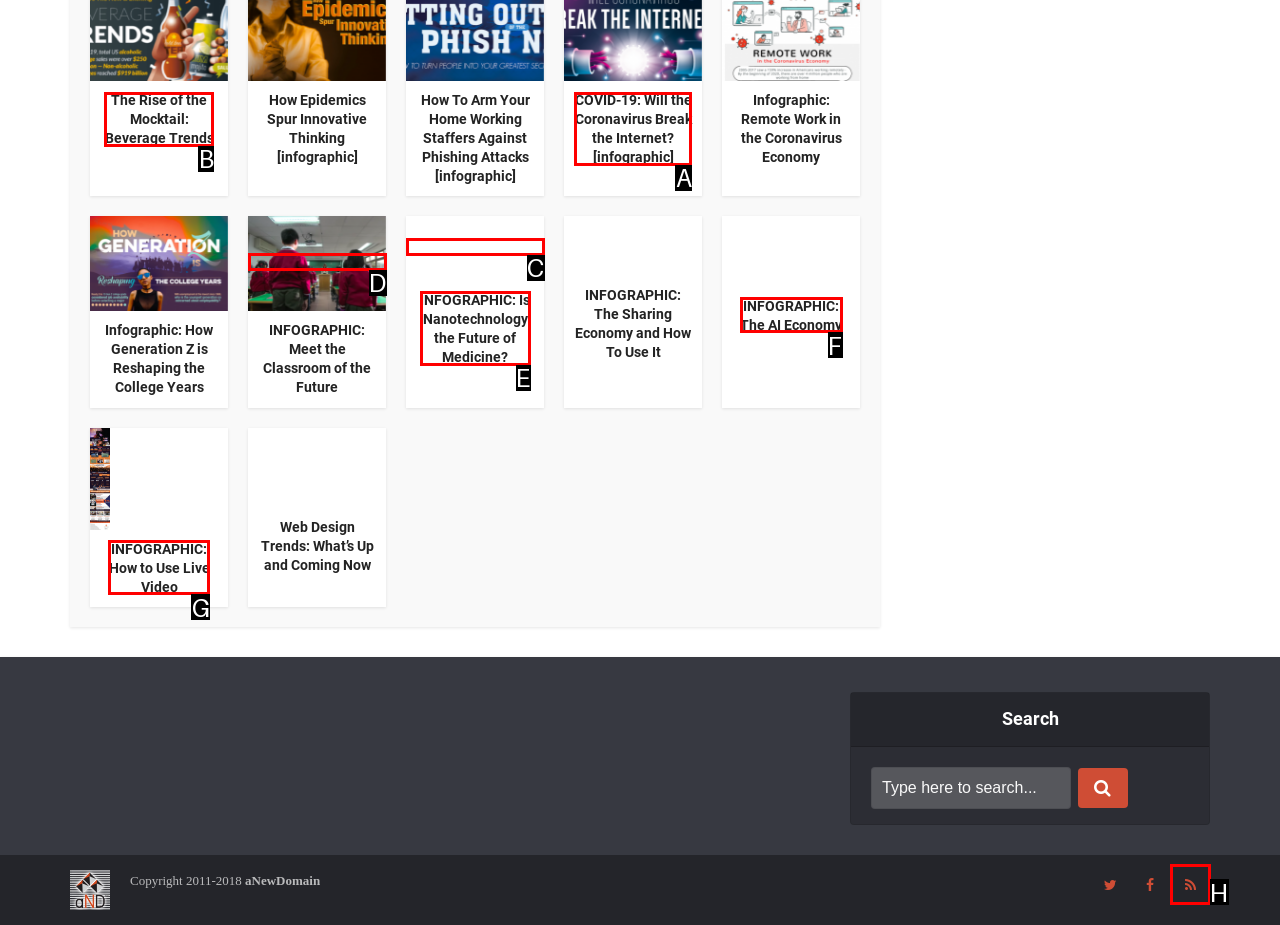From the given choices, which option should you click to complete this task: Click on the 'The Rise of the Mocktail: Beverage Trends' link? Answer with the letter of the correct option.

B